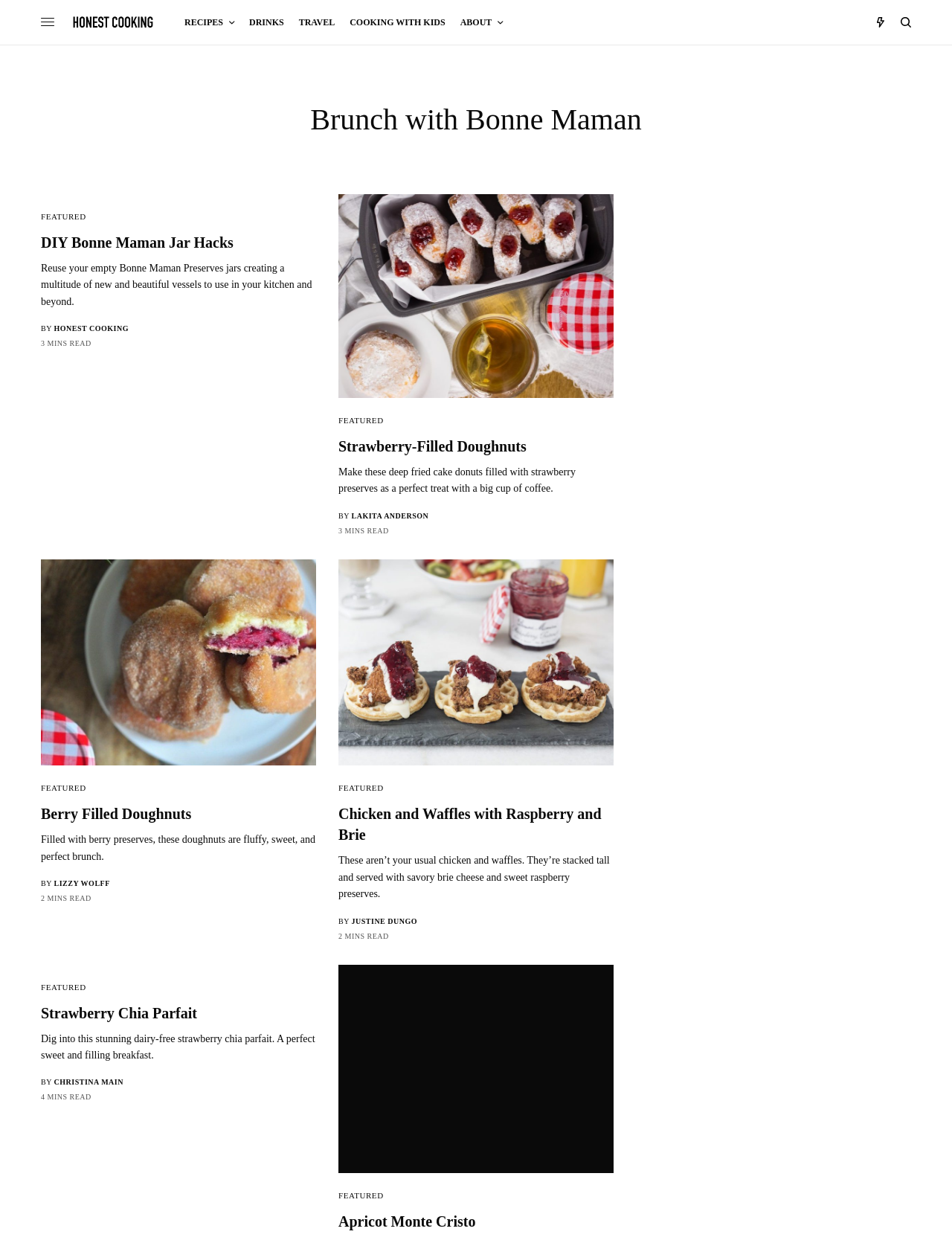Your task is to extract the text of the main heading from the webpage.

Brunch with Bonne Maman